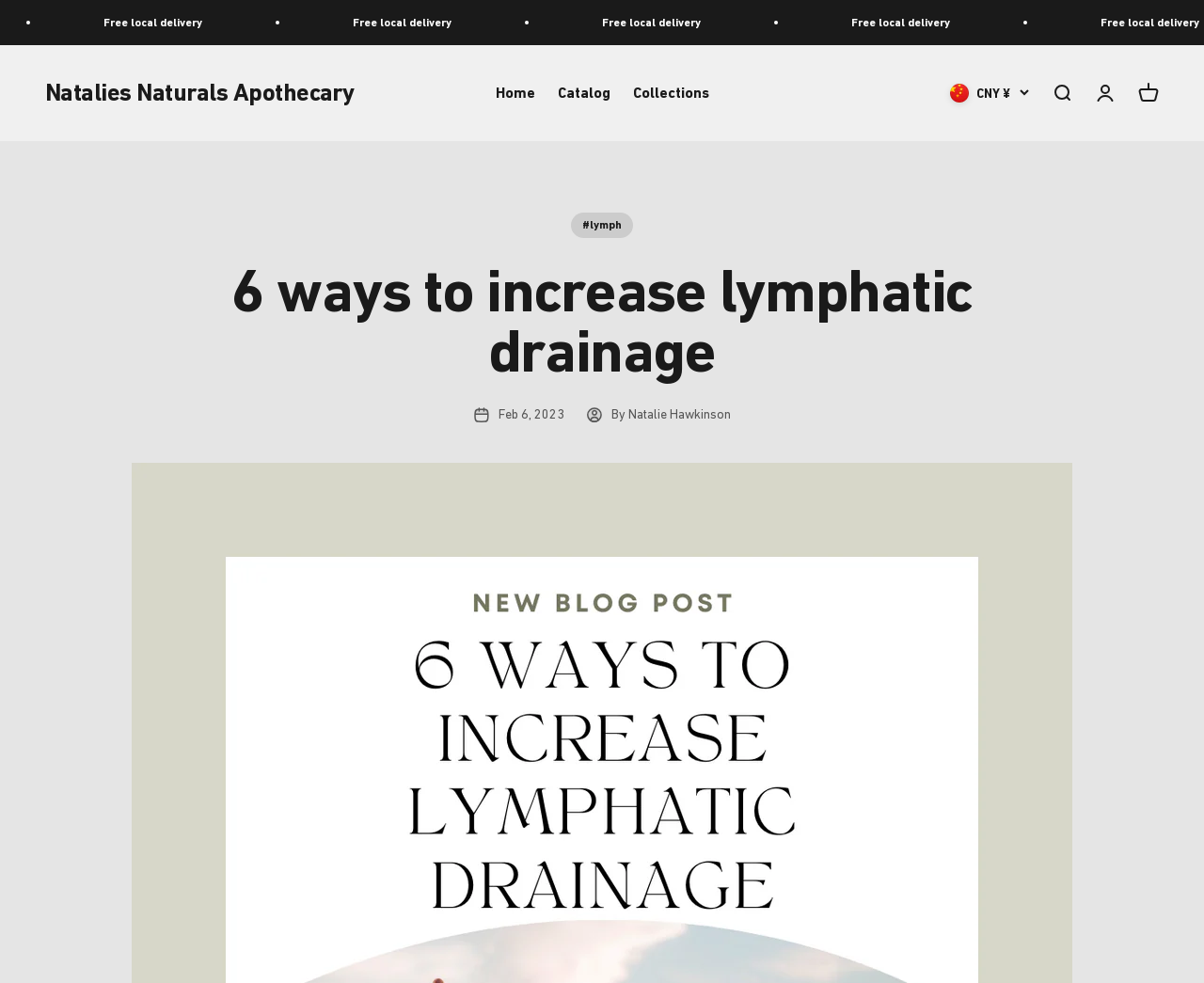Bounding box coordinates are specified in the format (top-left x, top-left y, bottom-right x, bottom-right y). All values are floating point numbers bounded between 0 and 1. Please provide the bounding box coordinate of the region this sentence describes: Natalies Naturals Apothecary

[0.038, 0.079, 0.294, 0.111]